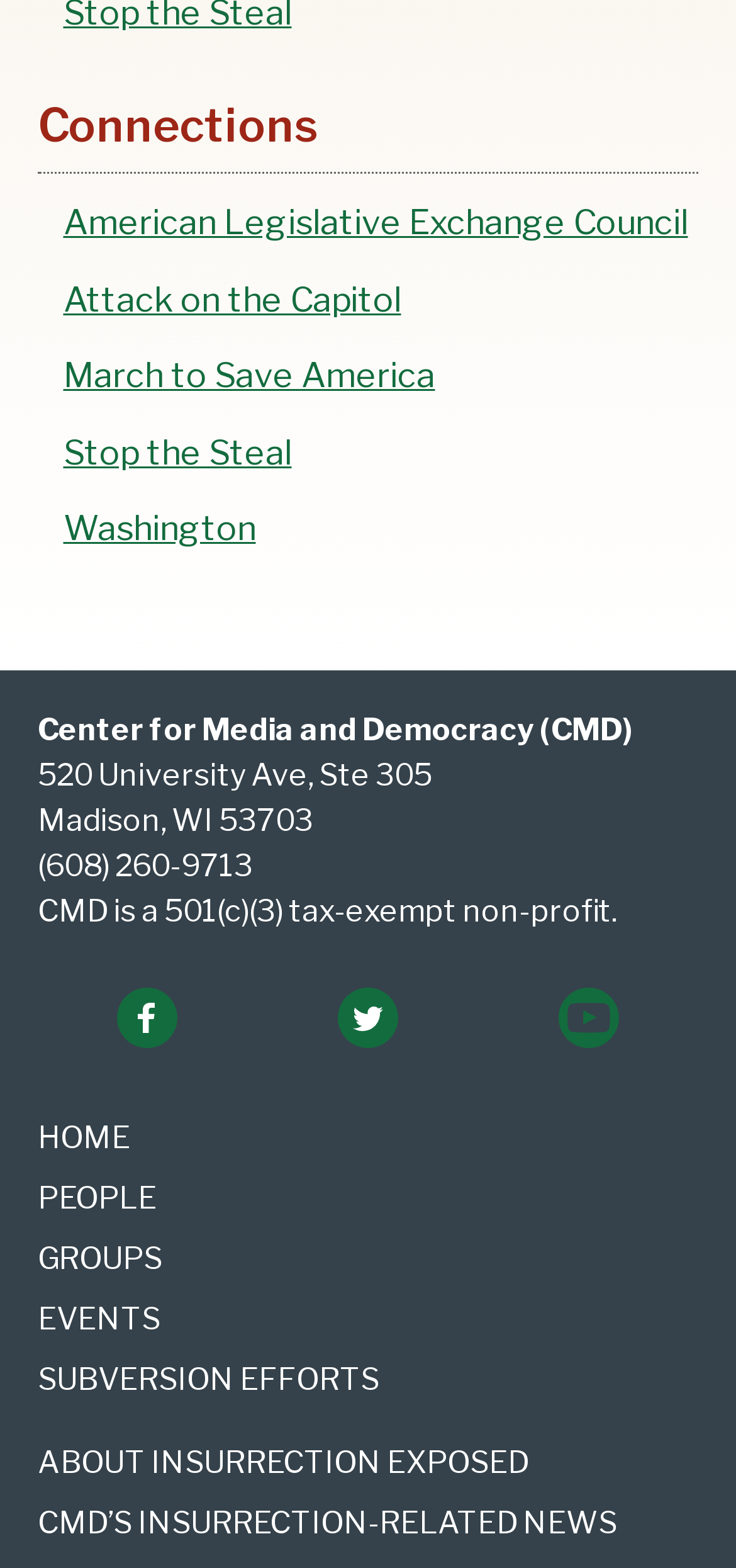What is the address of the organization?
Craft a detailed and extensive response to the question.

The address of the organization can be found in the static text elements '520 University Ave, Ste 305' and 'Madison, WI 53703' which are children of the complementary element with bounding box coordinates [0.051, 0.451, 0.949, 0.596].